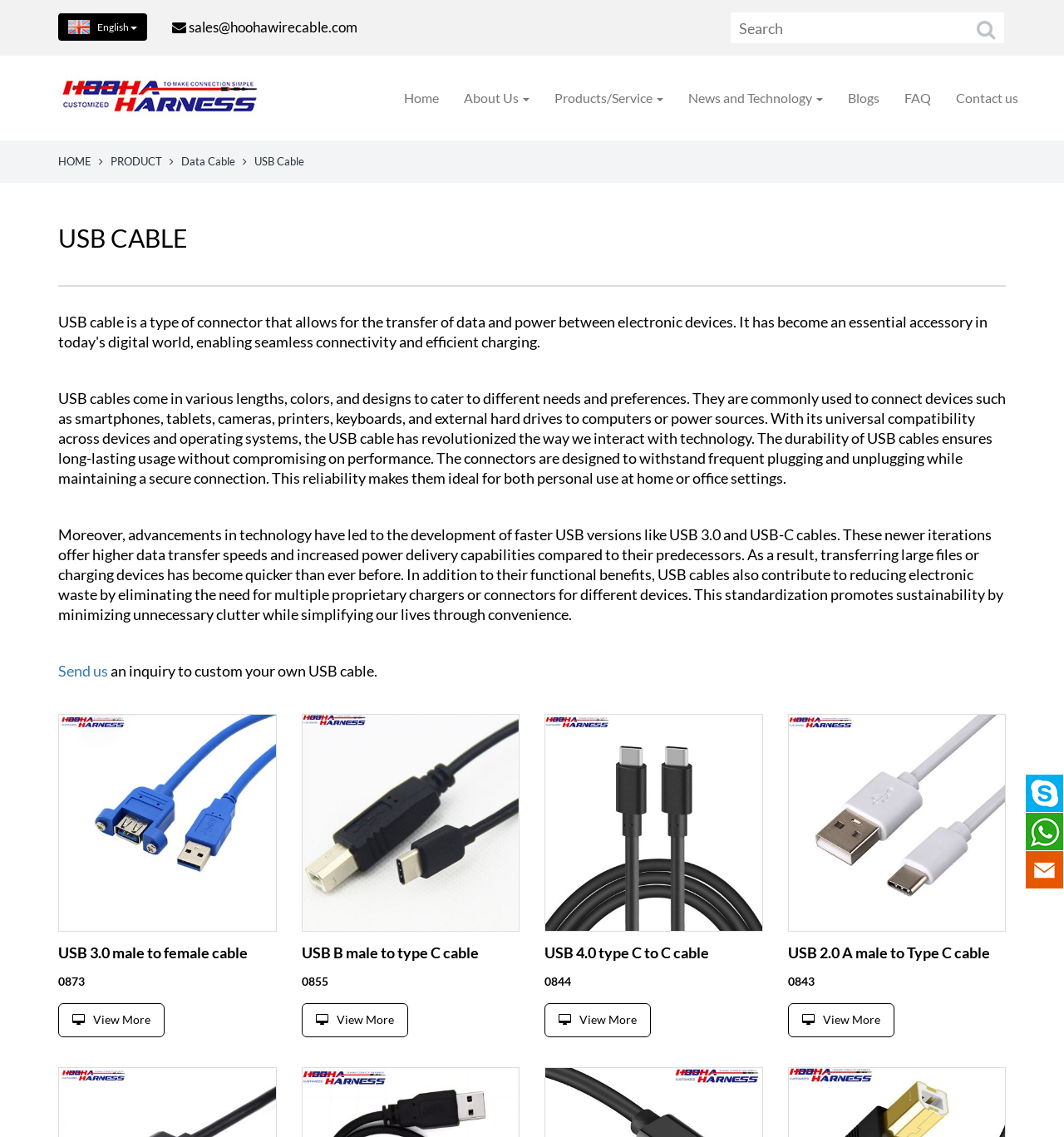Based on the element description Estate Planning, identify the bounding box coordinates for the UI element. The coordinates should be in the format (top-left x, top-left y, bottom-right x, bottom-right y) and within the 0 to 1 range.

None